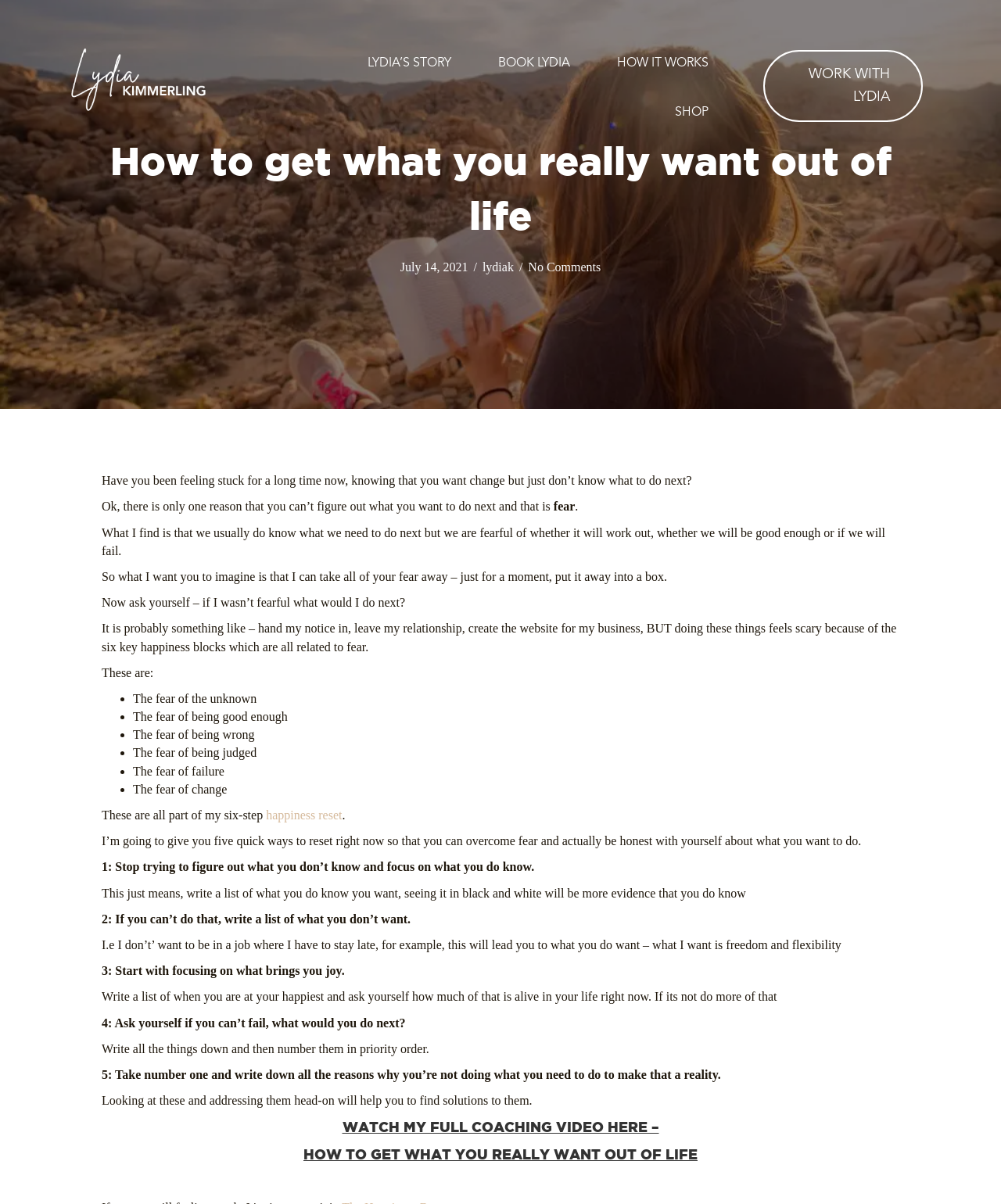Locate the primary heading on the webpage and return its text.

How to get what you really want out of life